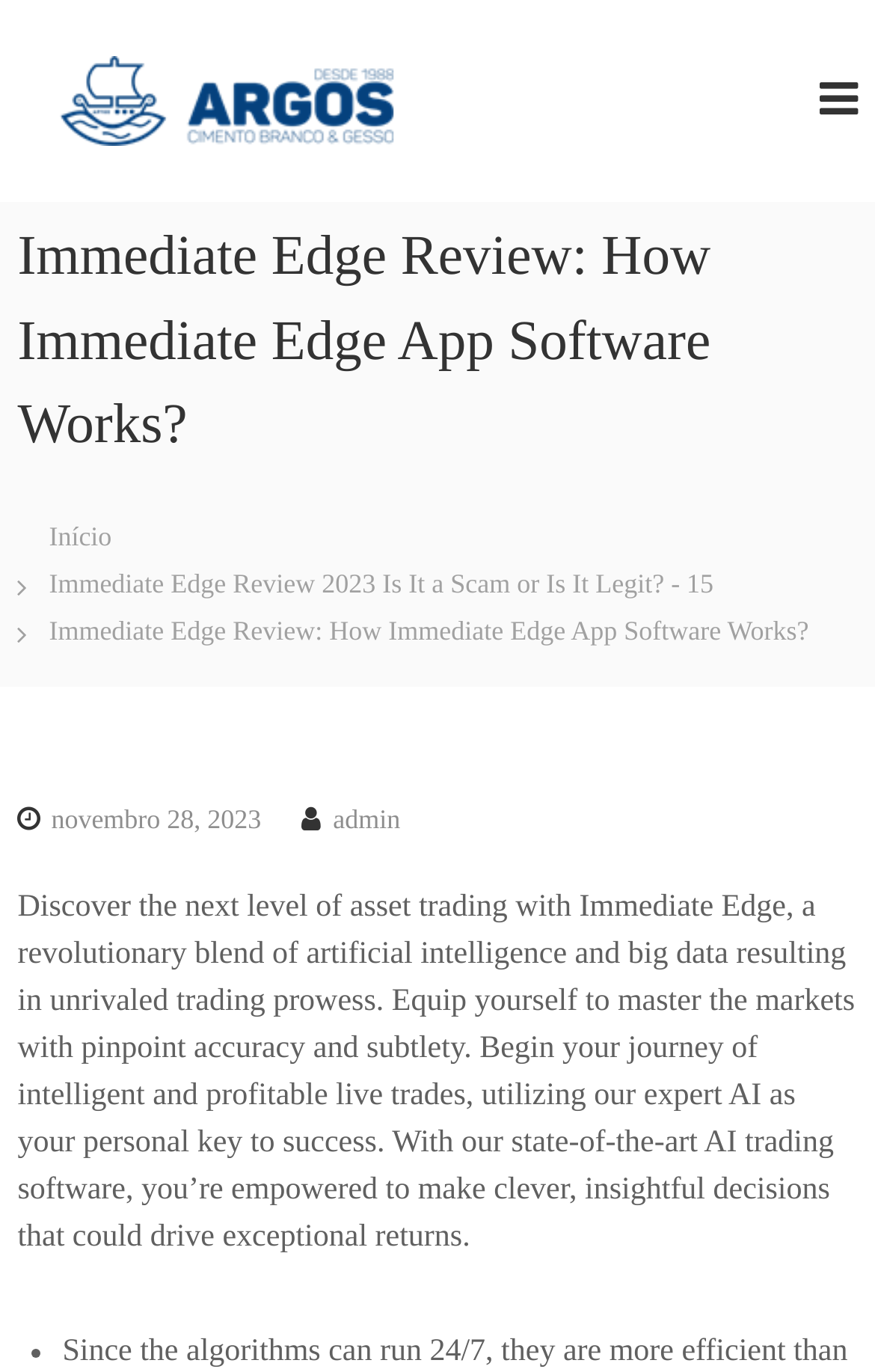Refer to the image and provide an in-depth answer to the question:
What is the name of the app software reviewed?

The name of the app software reviewed can be found in the heading element 'Immediate Edge Review: How Immediate Edge App Software Works?' which is located at the top of the webpage.